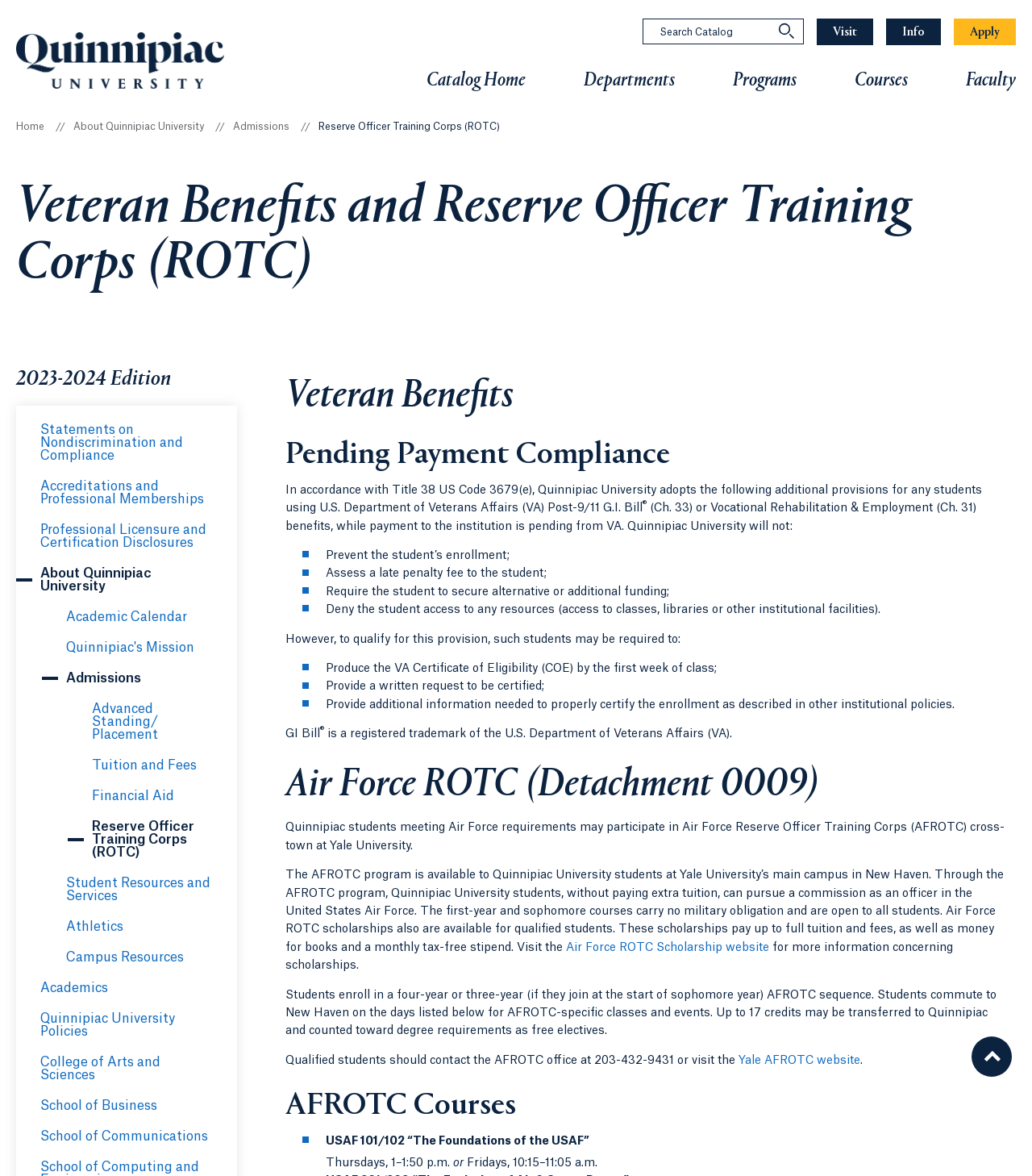Determine the bounding box coordinates of the clickable element necessary to fulfill the instruction: "Go back to top". Provide the coordinates as four float numbers within the 0 to 1 range, i.e., [left, top, right, bottom].

[0.941, 0.881, 0.98, 0.916]